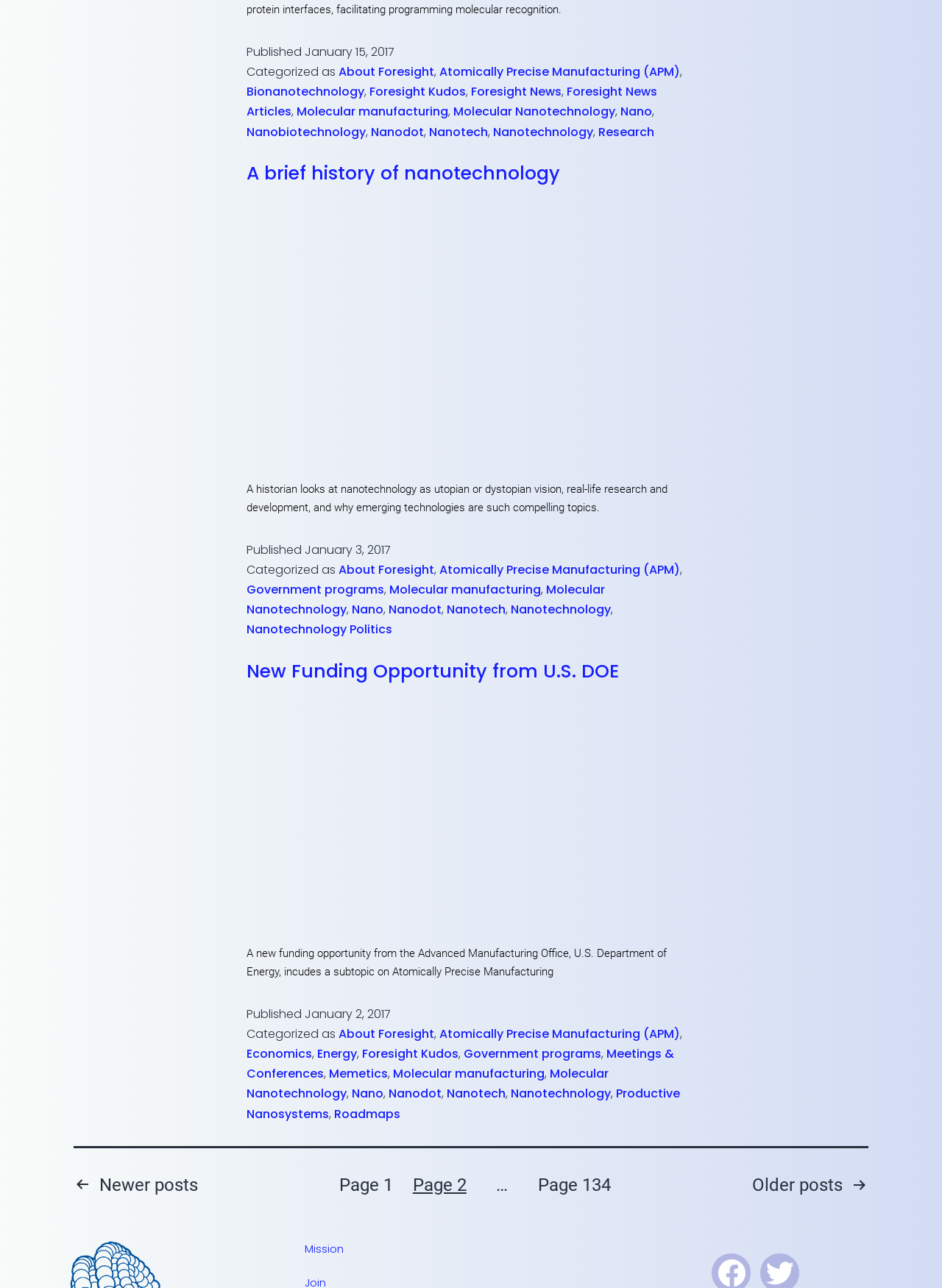Using the webpage screenshot, find the UI element described by Molecular Nanotechnology. Provide the bounding box coordinates in the format (top-left x, top-left y, bottom-right x, bottom-right y), ensuring all values are floating point numbers between 0 and 1.

[0.481, 0.08, 0.653, 0.093]